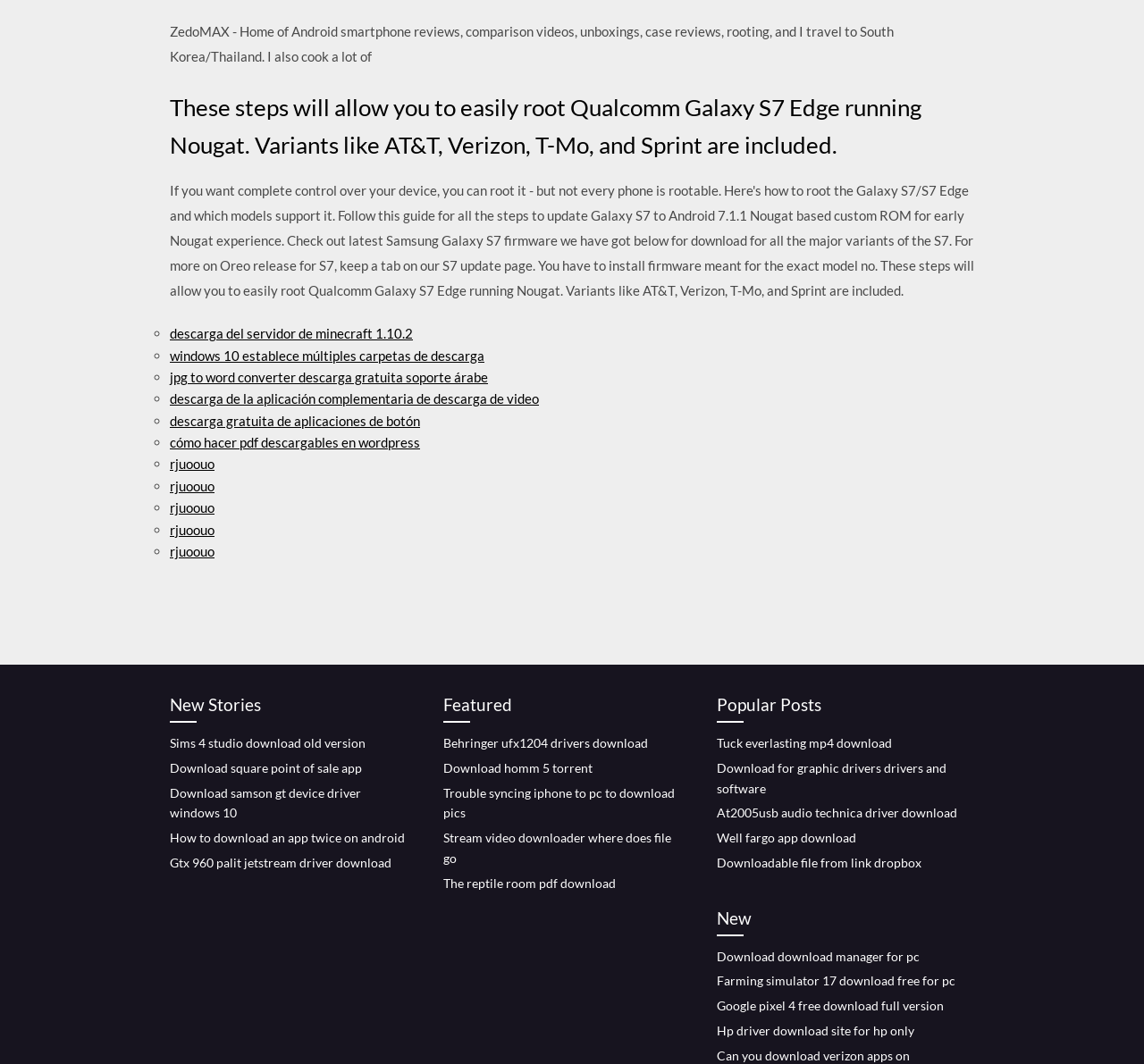Identify the bounding box coordinates of the region that needs to be clicked to carry out this instruction: "Click on 'Download square point of sale app'". Provide these coordinates as four float numbers ranging from 0 to 1, i.e., [left, top, right, bottom].

[0.148, 0.714, 0.316, 0.729]